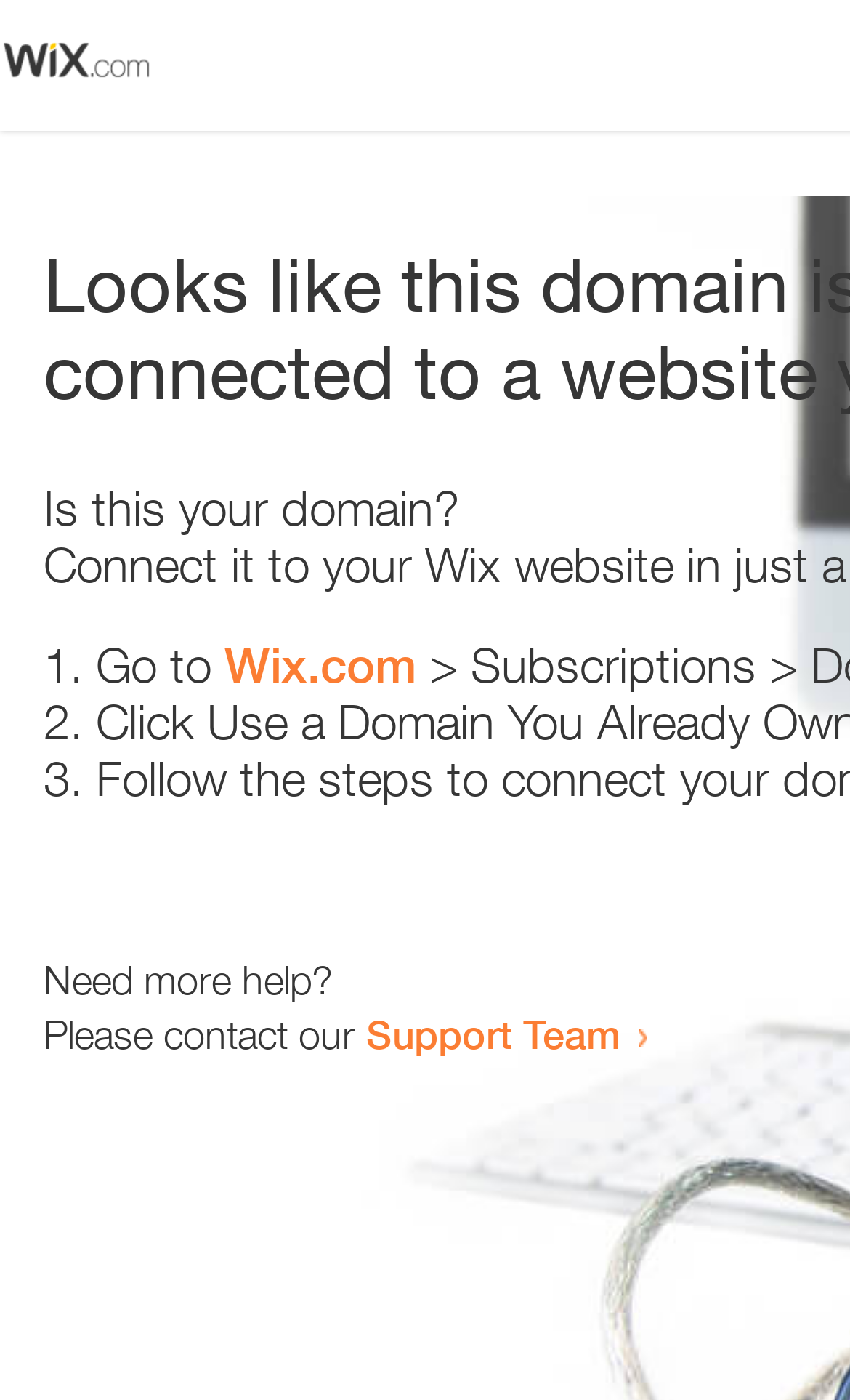Provide a single word or phrase to answer the given question: 
What is the support team contact method?

Link